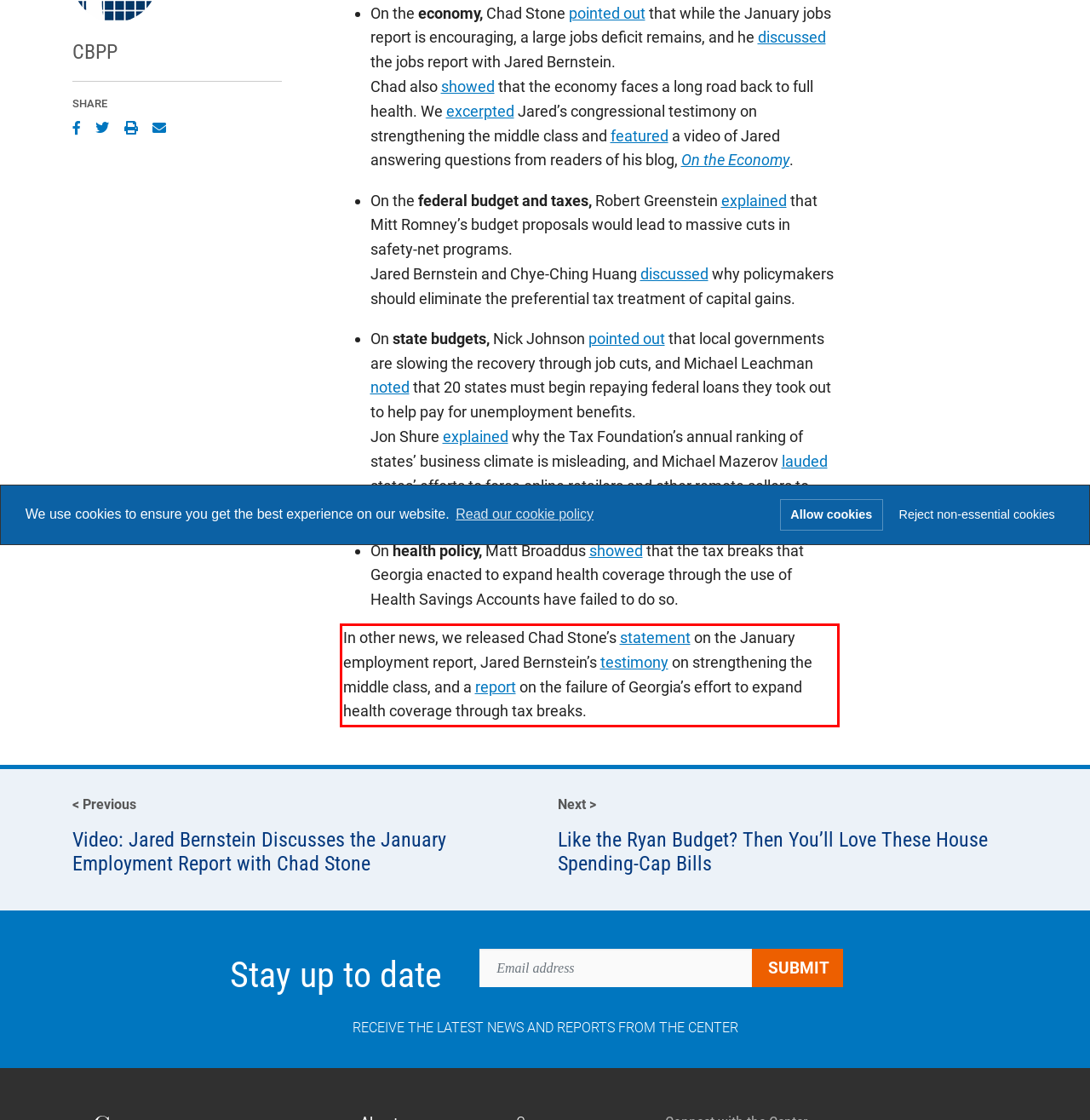Please look at the webpage screenshot and extract the text enclosed by the red bounding box.

In other news, we released Chad Stone’s statement on the January employment report, Jared Bernstein’s testimony on strengthening the middle class, and a report on the failure of Georgia’s effort to expand health coverage through tax breaks.